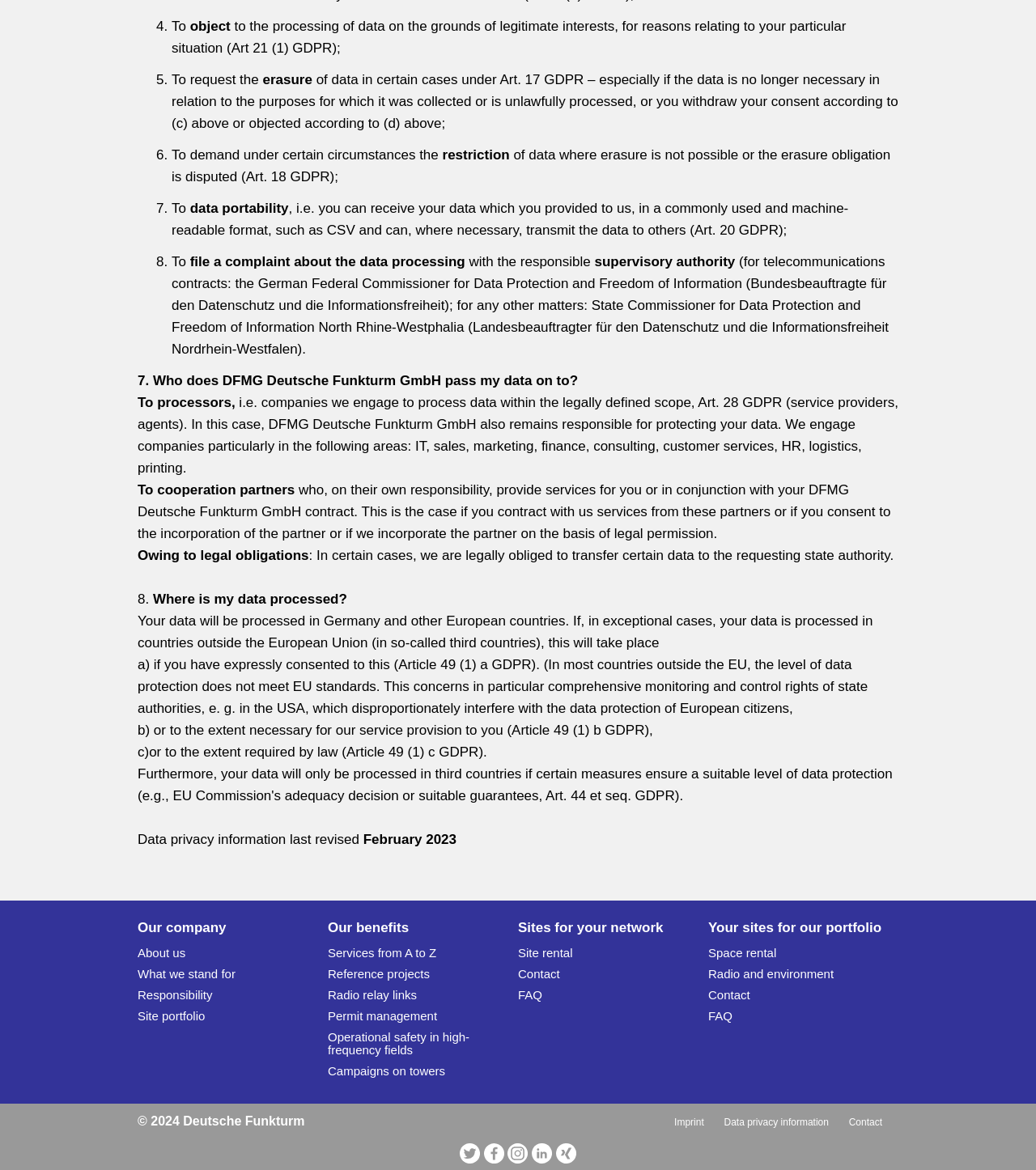Please identify the bounding box coordinates of the element's region that should be clicked to execute the following instruction: "Go to 'Data privacy information'". The bounding box coordinates must be four float numbers between 0 and 1, i.e., [left, top, right, bottom].

[0.699, 0.954, 0.8, 0.964]